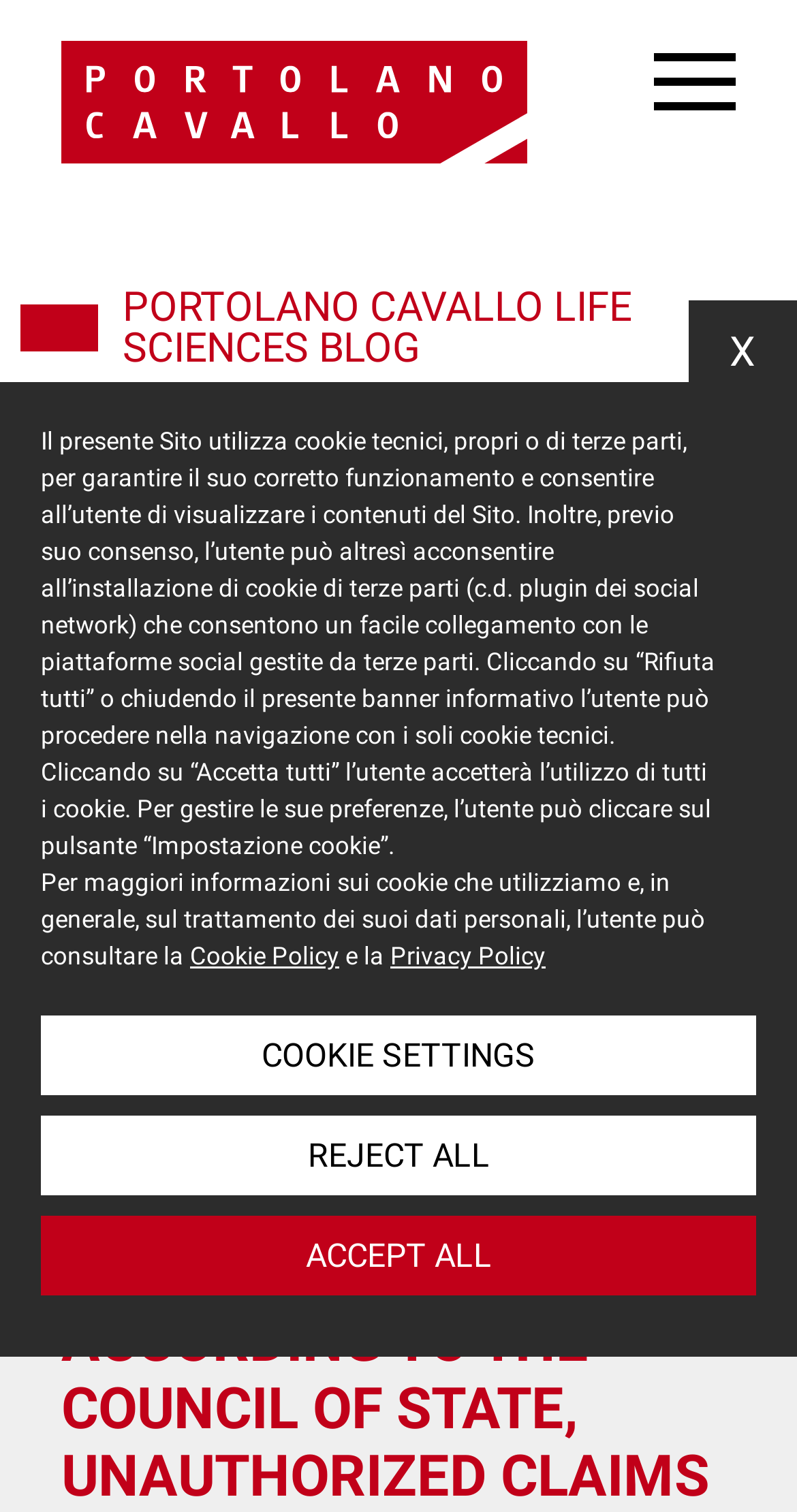Find the bounding box coordinates for the area that must be clicked to perform this action: "Click the link to Portolano Cavallo's life sciences blog".

[0.154, 0.189, 1.0, 0.243]